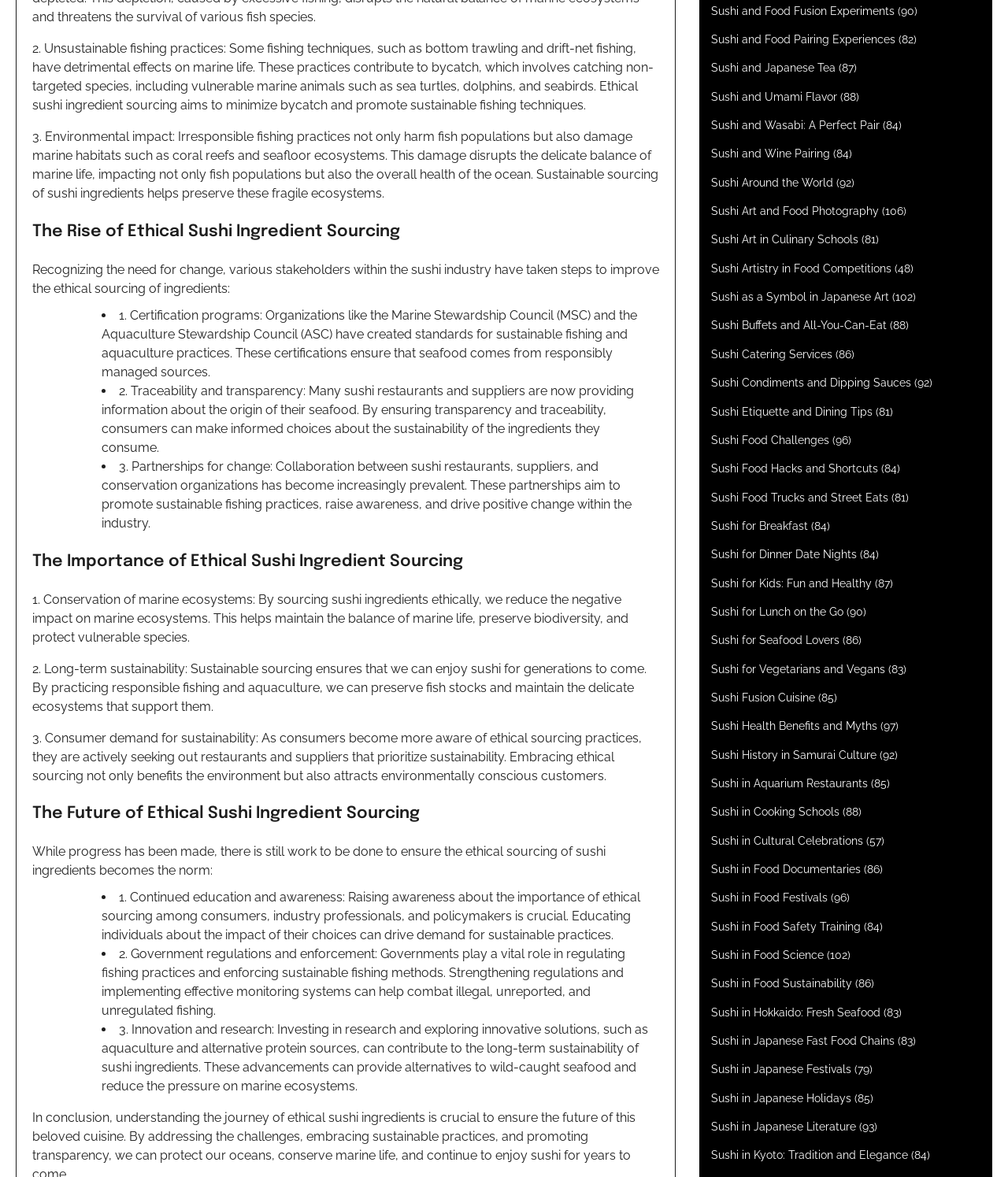Locate the bounding box coordinates of the area you need to click to fulfill this instruction: 'Click on 'Sushi and Food Fusion Experiments''. The coordinates must be in the form of four float numbers ranging from 0 to 1: [left, top, right, bottom].

[0.705, 0.004, 0.888, 0.015]